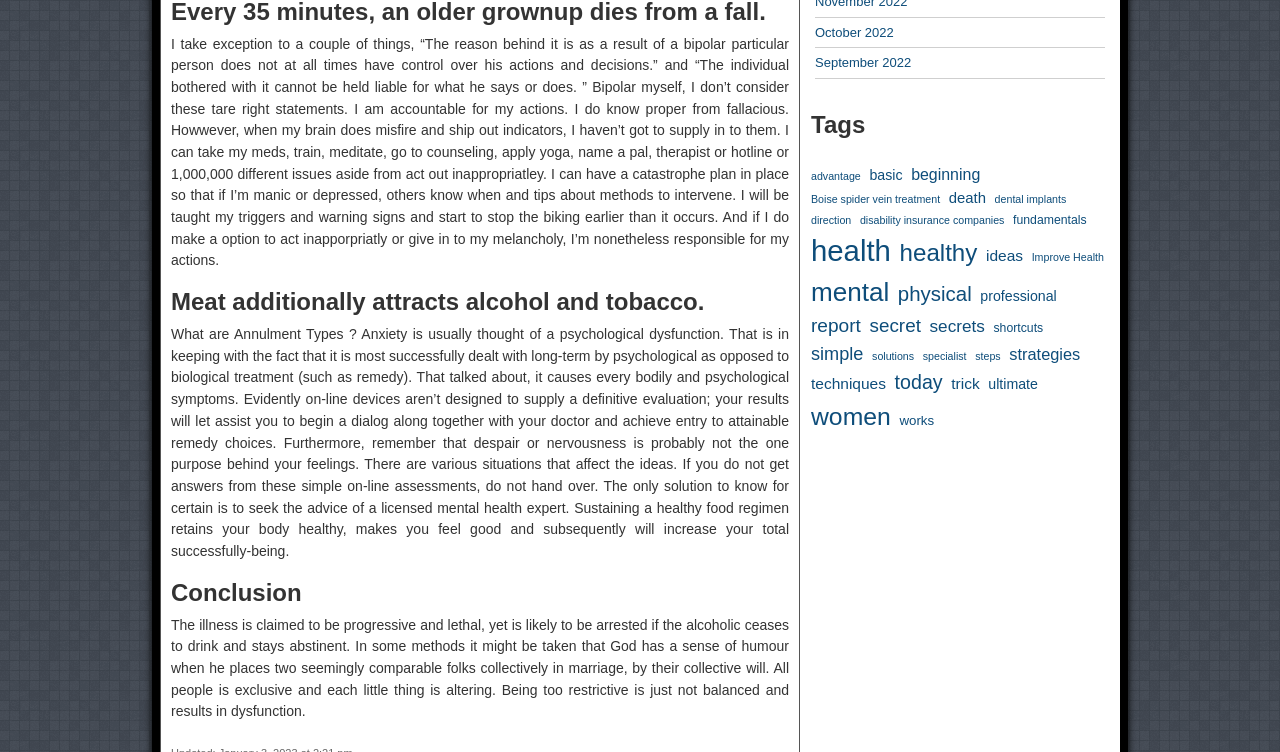Examine the image and give a thorough answer to the following question:
What is the tone of the text block that starts with 'I take exception to a couple of things...'?

The tone of the text block is personal, as the author shares their own experience with bipolar disorder, and responsible, as they emphasize their accountability for their actions despite their condition.